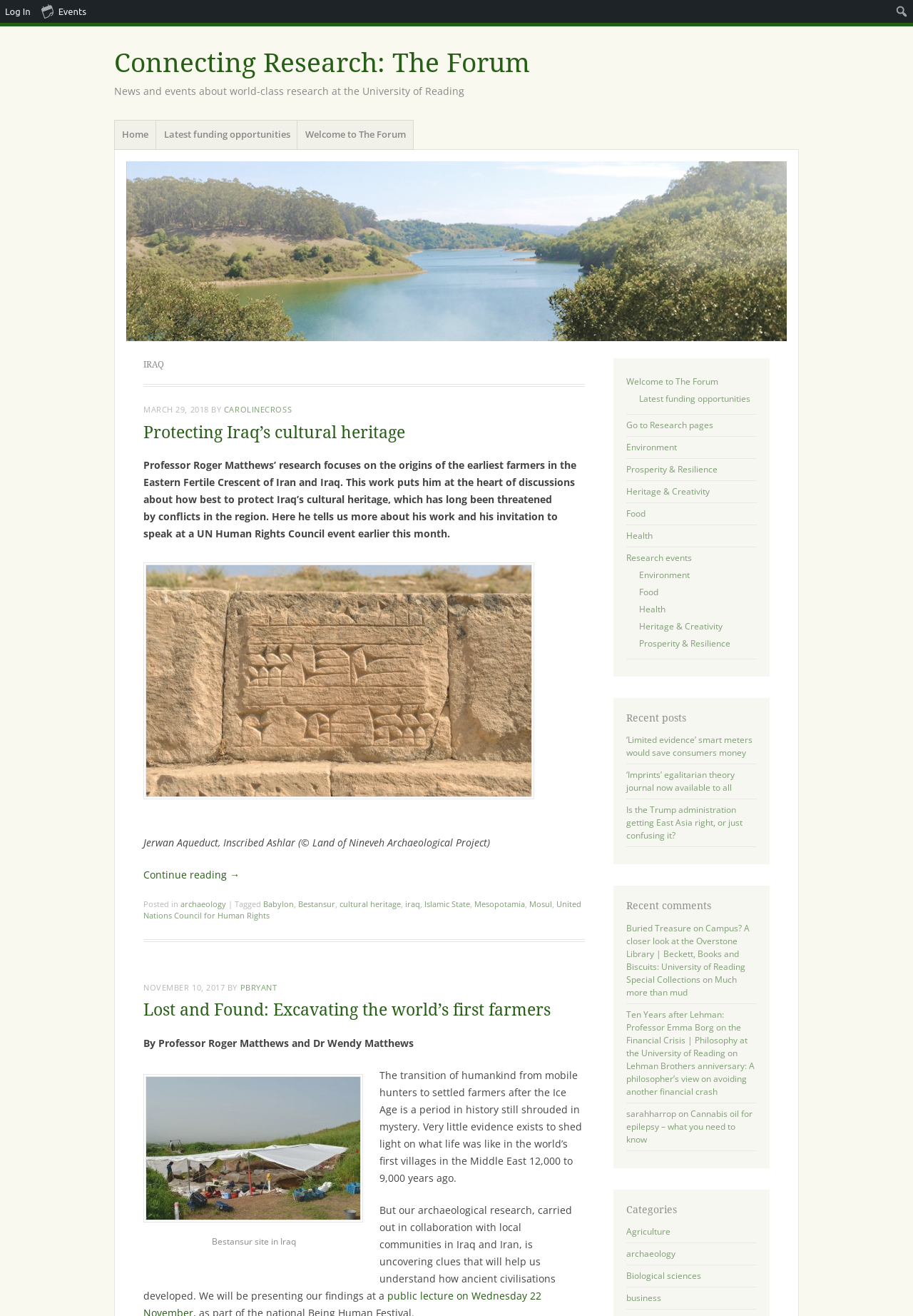Kindly determine the bounding box coordinates for the clickable area to achieve the given instruction: "Read the article 'Protecting Iraq’s cultural heritage'".

[0.157, 0.322, 0.641, 0.336]